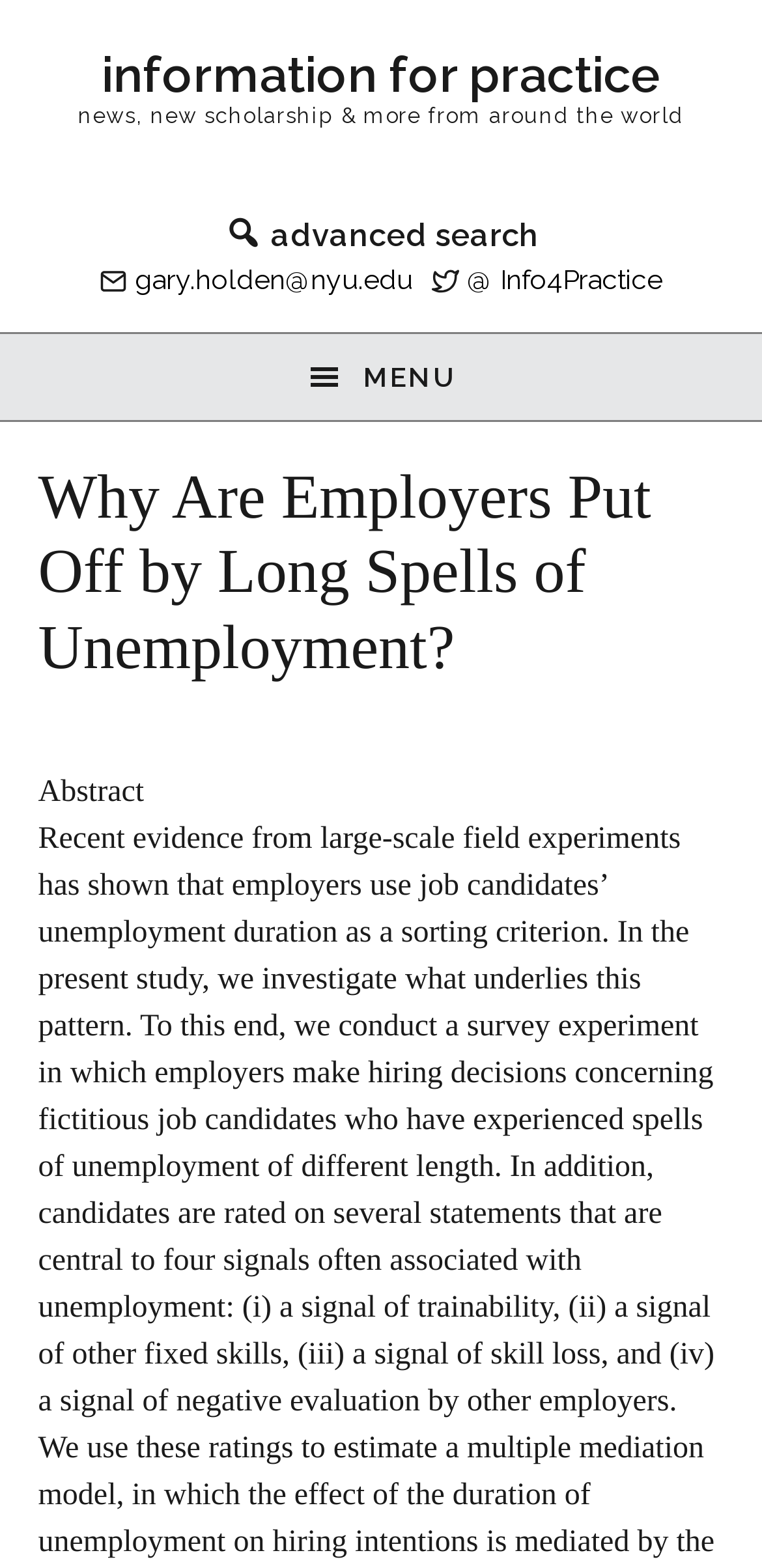Respond to the question below with a concise word or phrase:
What is the social media platform linked to '@ Info4Practice'?

Twitter